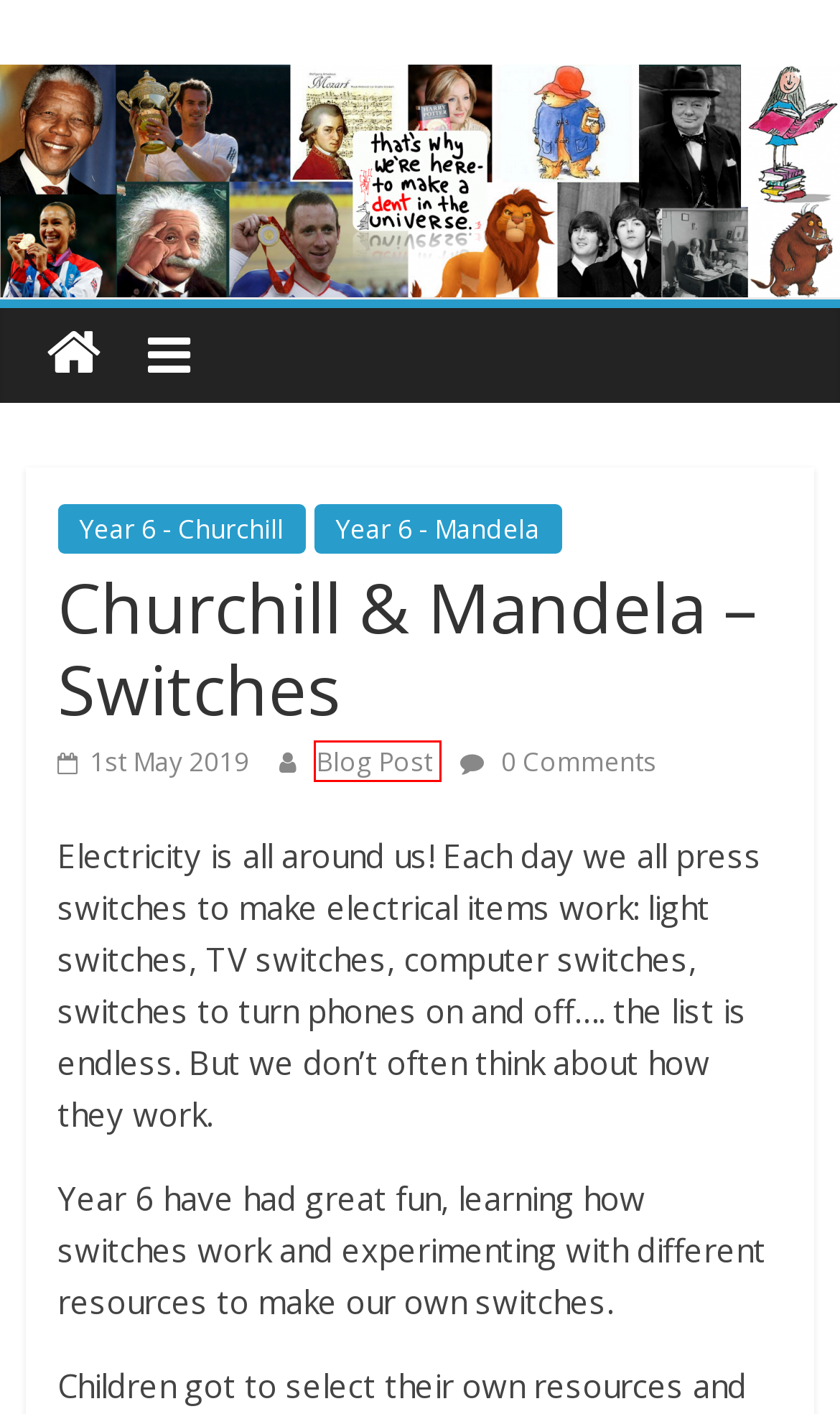You are provided with a screenshot of a webpage where a red rectangle bounding box surrounds an element. Choose the description that best matches the new webpage after clicking the element in the red bounding box. Here are the choices:
A. A great start Dyson Class!
B. Log In ‹  — WordPress
C. Year 6 – Churchill
D. Blog Tool, Publishing Platform, and CMS – WordPress.org
E. Mozart –  Take One Picture
F. Blog Post
G. Year 6 – Mandela
H. Year 6

F